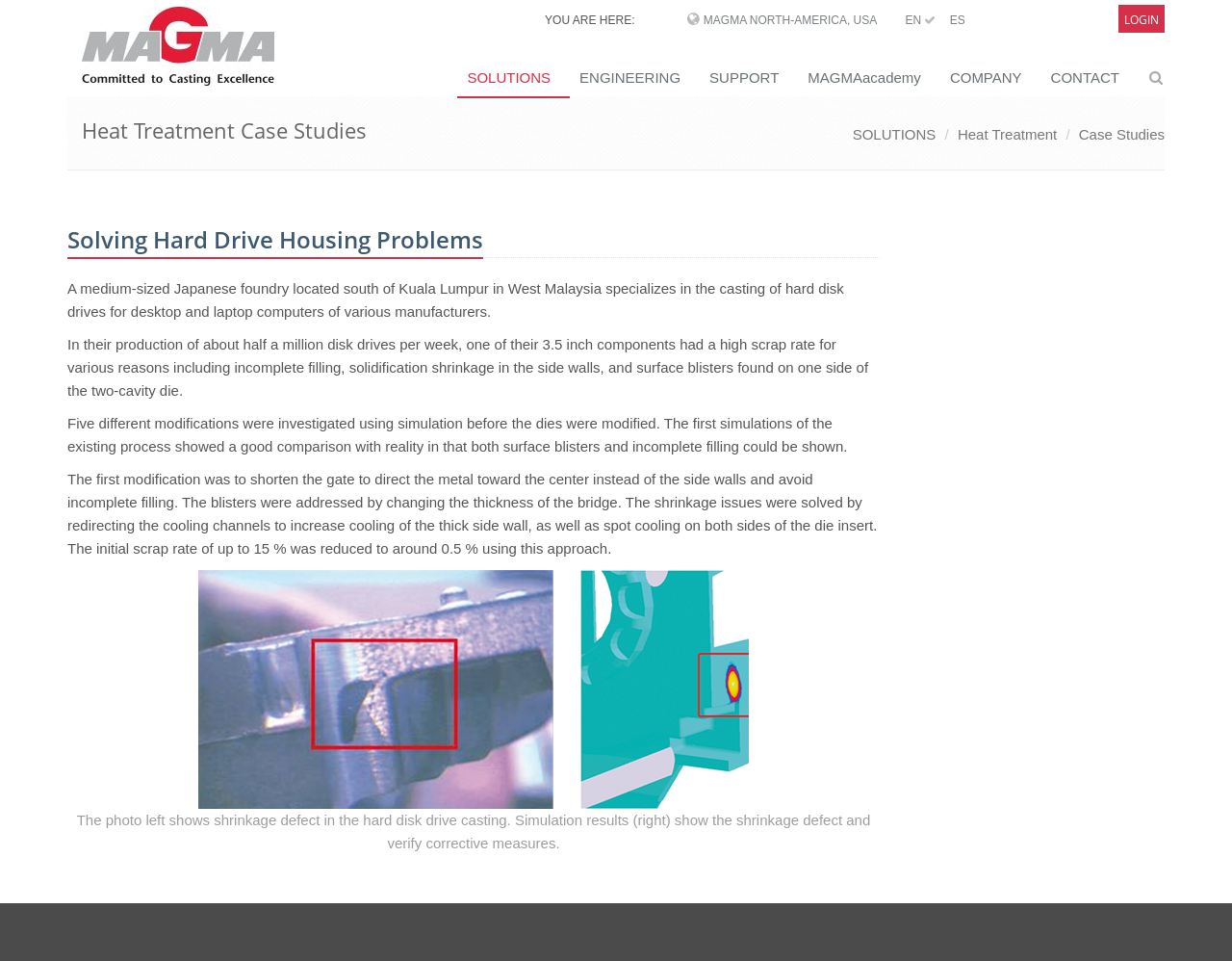Answer the following in one word or a short phrase: 
What is shown in the image?

Shrinkage defect